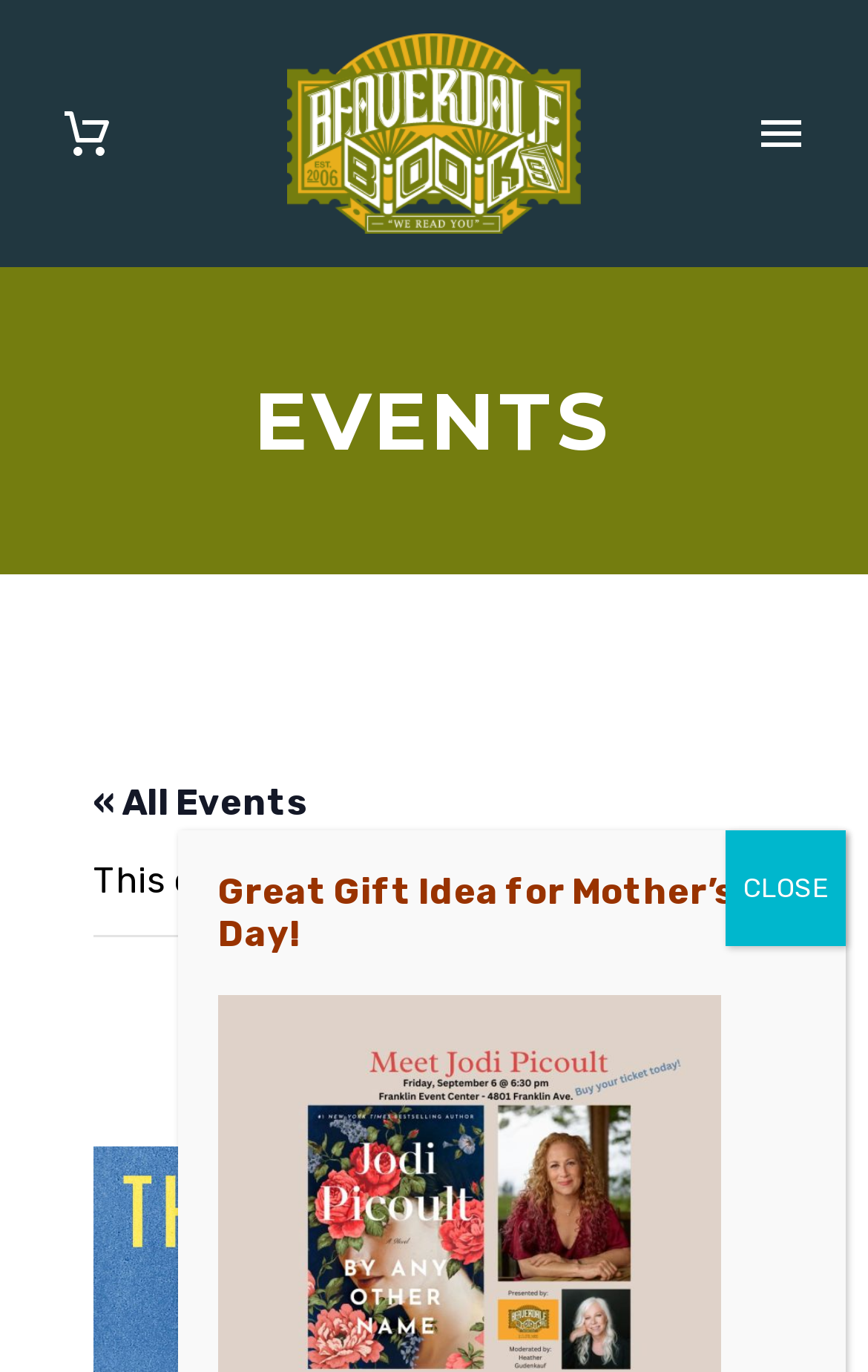Please locate the bounding box coordinates of the element that should be clicked to achieve the given instruction: "Close the current window".

[0.836, 0.605, 0.974, 0.689]